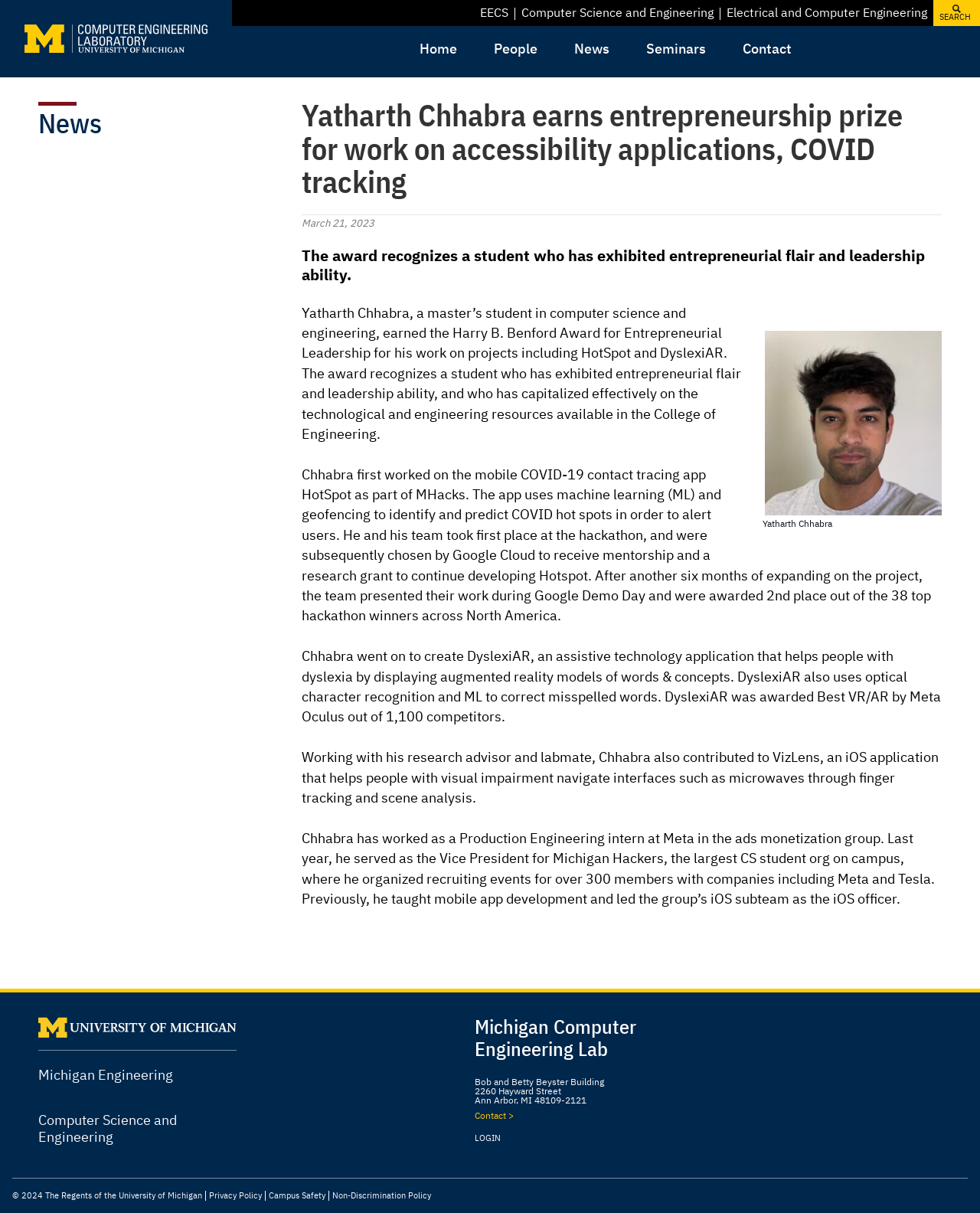Based on the provided description, "Privacy Policy", find the bounding box of the corresponding UI element in the screenshot.

[0.213, 0.982, 0.267, 0.989]